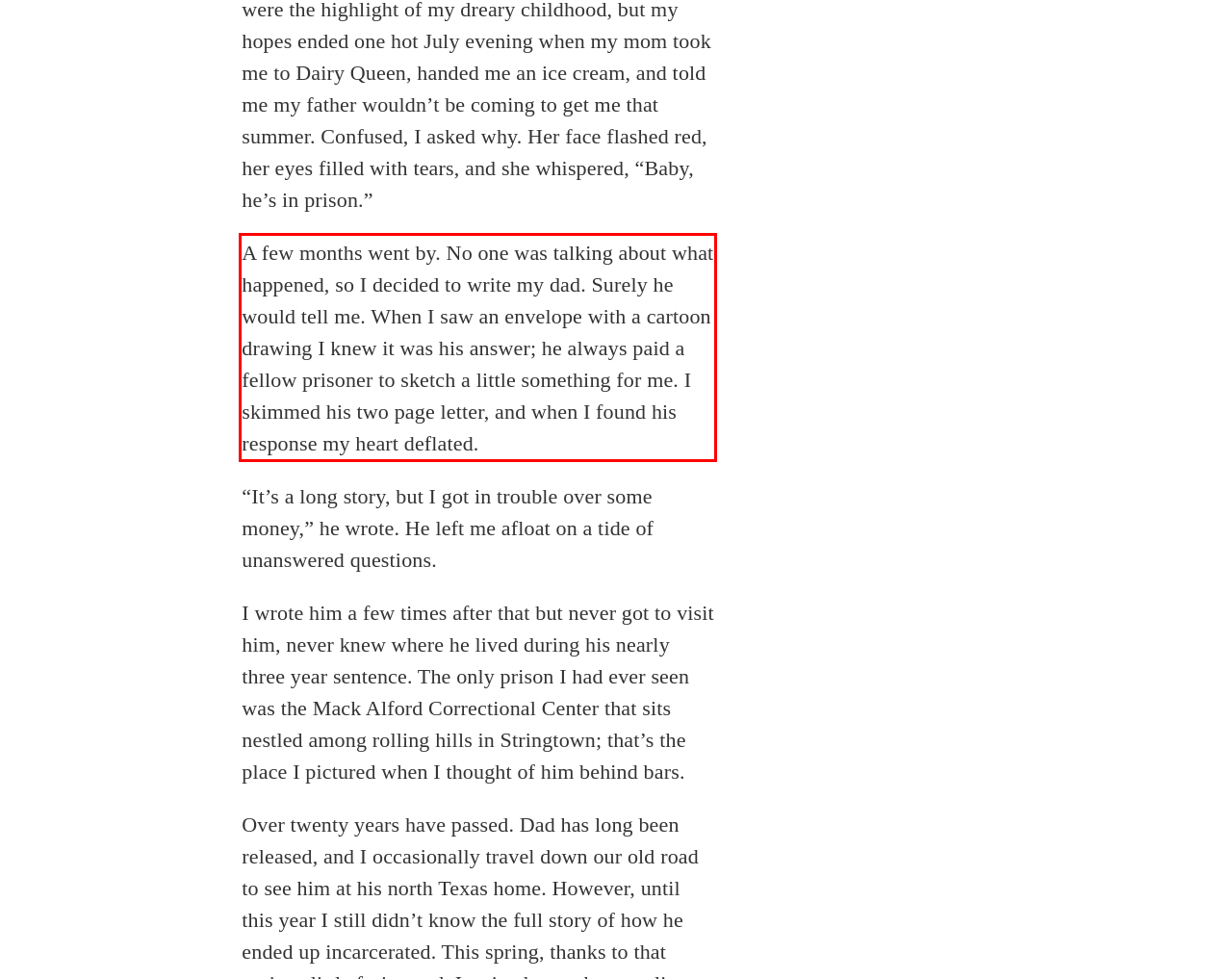Please perform OCR on the text content within the red bounding box that is highlighted in the provided webpage screenshot.

A few months went by. No one was talking about what happened, so I decided to write my dad. Surely he would tell me. When I saw an envelope with a cartoon drawing I knew it was his answer; he always paid a fellow prisoner to sketch a little something for me. I skimmed his two page letter, and when I found his response my heart deflated.